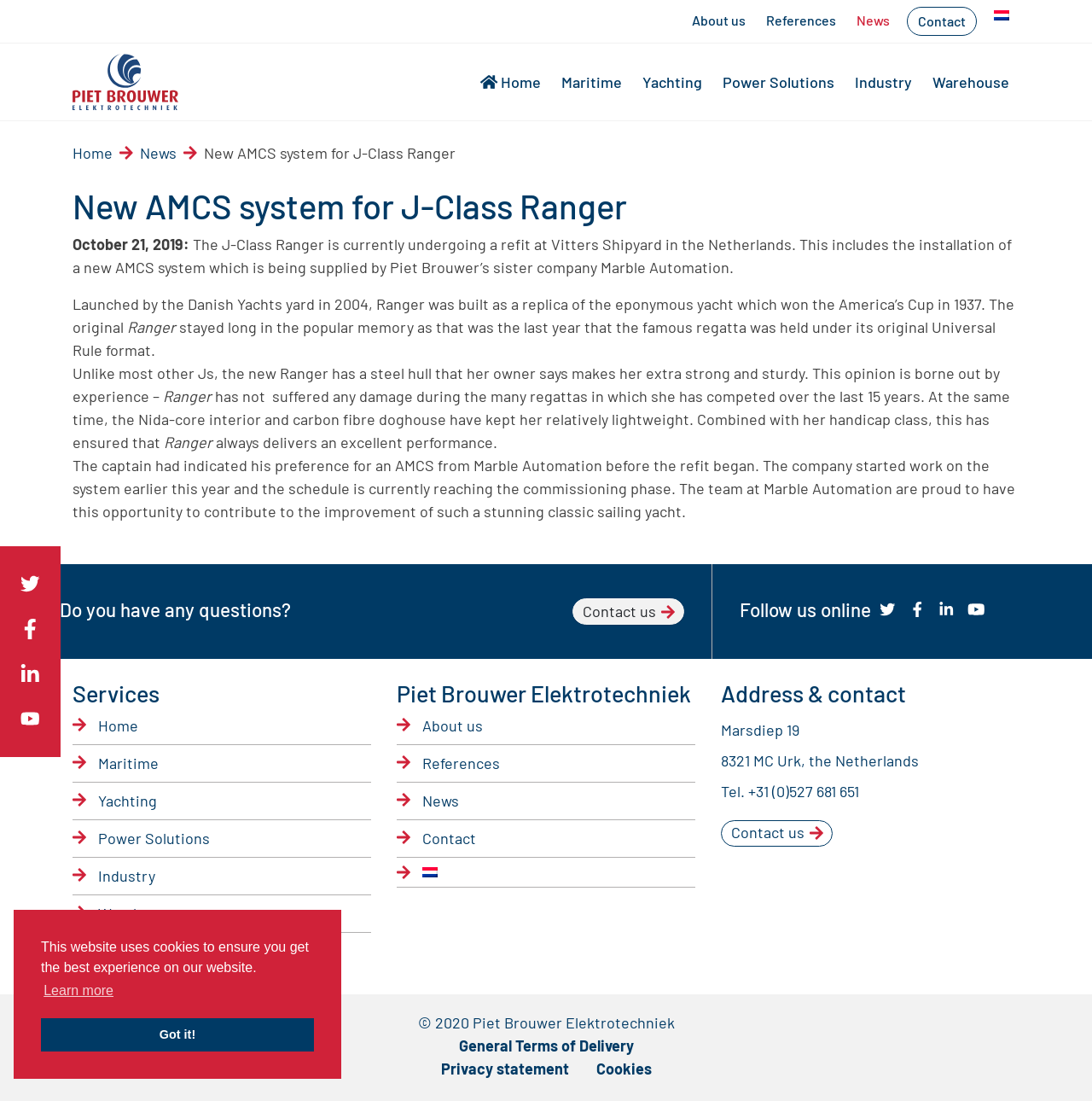Describe all the visual and textual components of the webpage comprehensively.

This webpage is about Piet Brouwer Elektrotechniek, a company that provides electrical solutions. At the top of the page, there is a cookie consent dialog with a message about the website using cookies to ensure the best experience. Below the dialog, there are five navigation links: "About us", "References", "News", "Contact", and "Dutch".

The main content of the page is an article about the J-Class Ranger, a yacht that is currently undergoing a refit at Vitters Shipyard in the Netherlands. The article is divided into several paragraphs, with headings and static text describing the yacht's history, features, and the installation of a new AMCS system supplied by Piet Brouwer's sister company Marble Automation.

To the left of the article, there is a sidebar with links to different sections of the website, including "Home", "Maritime", "Yachting", "Power Solutions", "Industry", and "Warehouse". Below the sidebar, there are links to "Services", "Piet Brouwer Elektrotechniek", and "Address & contact" information.

At the bottom of the page, there are several links to social media platforms, as well as a heading "Do you have any questions?" with a link to "Contact us". There is also a section with "Follow us online" links and a "Services" section with links to different services offered by the company.

Finally, there is a footer section with copyright information, links to "General Terms of Delivery", "Privacy statement", and "Cookies", as well as a few more links to unknown pages.